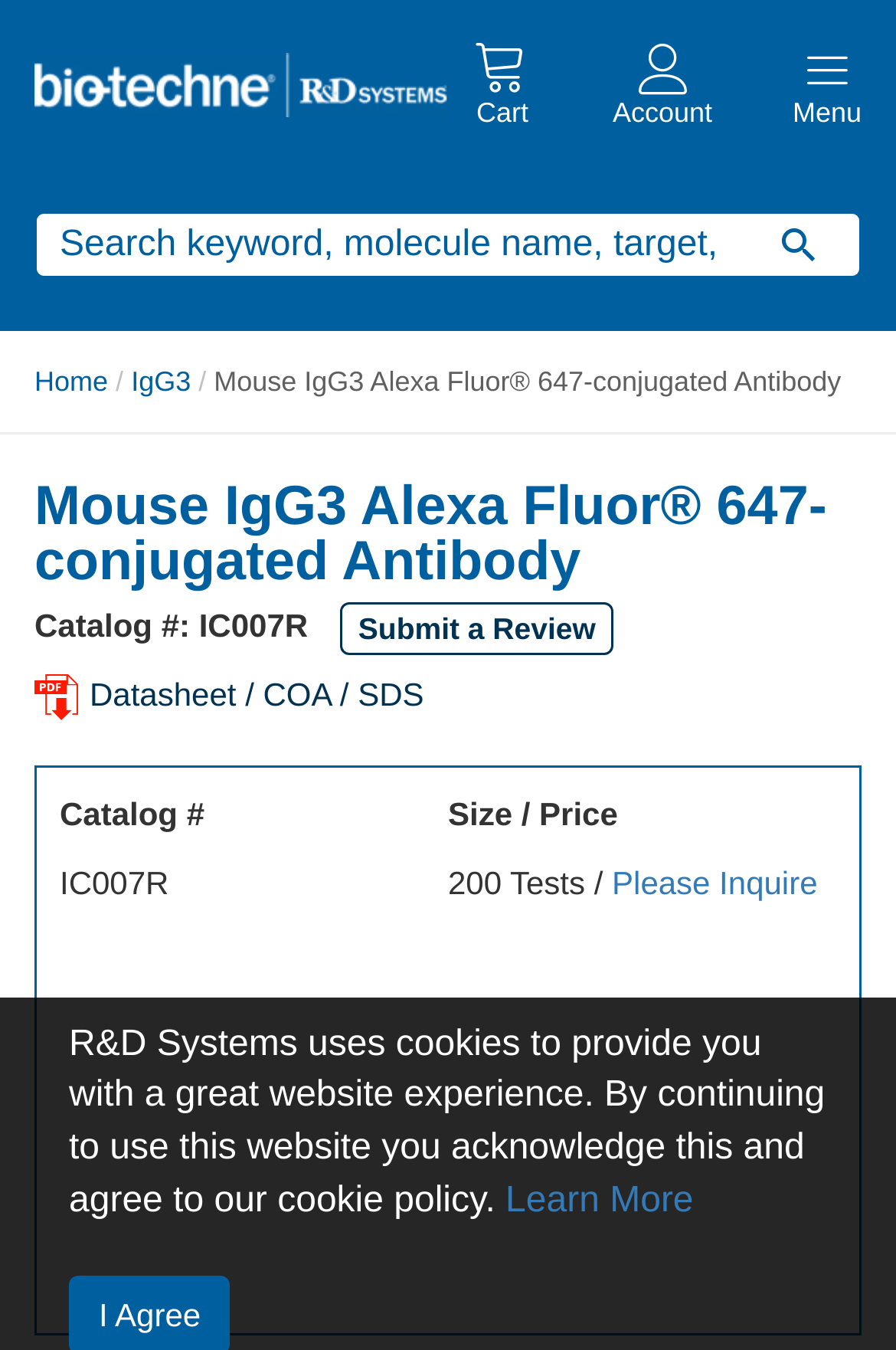Please examine the image and provide a detailed answer to the question: What is the catalog number of the antibody?

The catalog number of the antibody can be found in the section below the heading 'Mouse IgG3 Alexa Fluor 647-conjugated Antibody' where it is written as 'Catalog #: IC007R'.